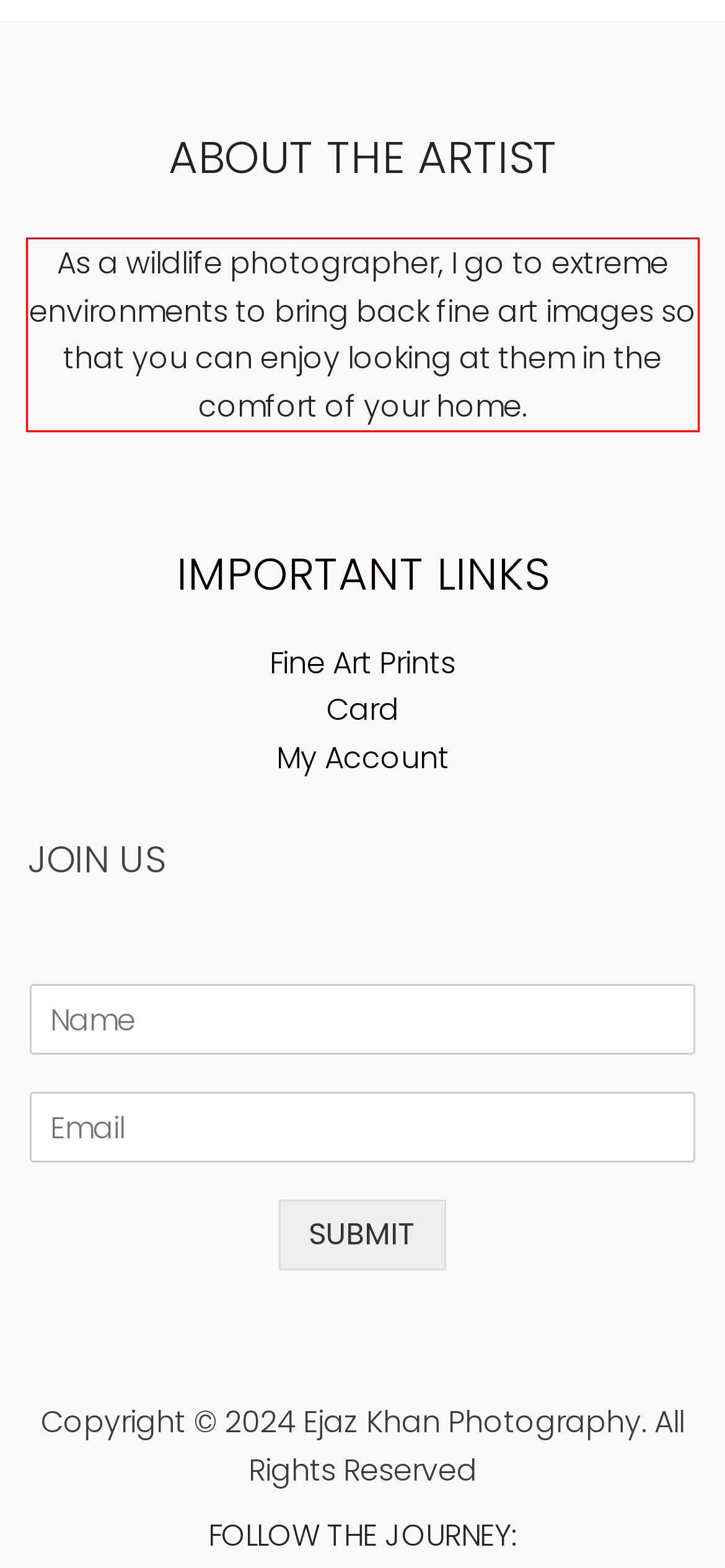You are provided with a webpage screenshot that includes a red rectangle bounding box. Extract the text content from within the bounding box using OCR.

As a wildlife photographer, I go to extreme environments to bring back fine art images so that you can enjoy looking at them in the comfort of your home.